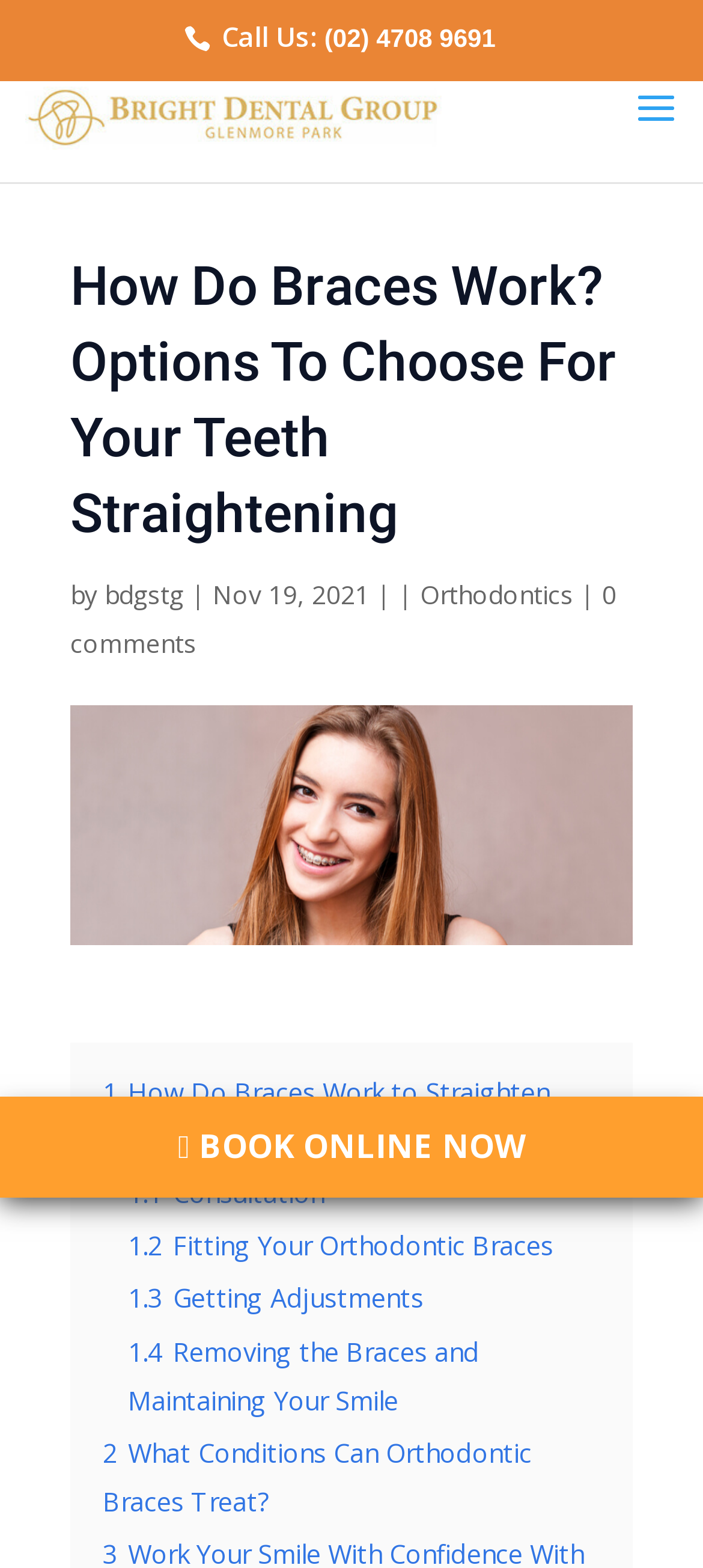Generate the main heading text from the webpage.

How Do Braces Work? Options To Choose For Your Teeth Straightening